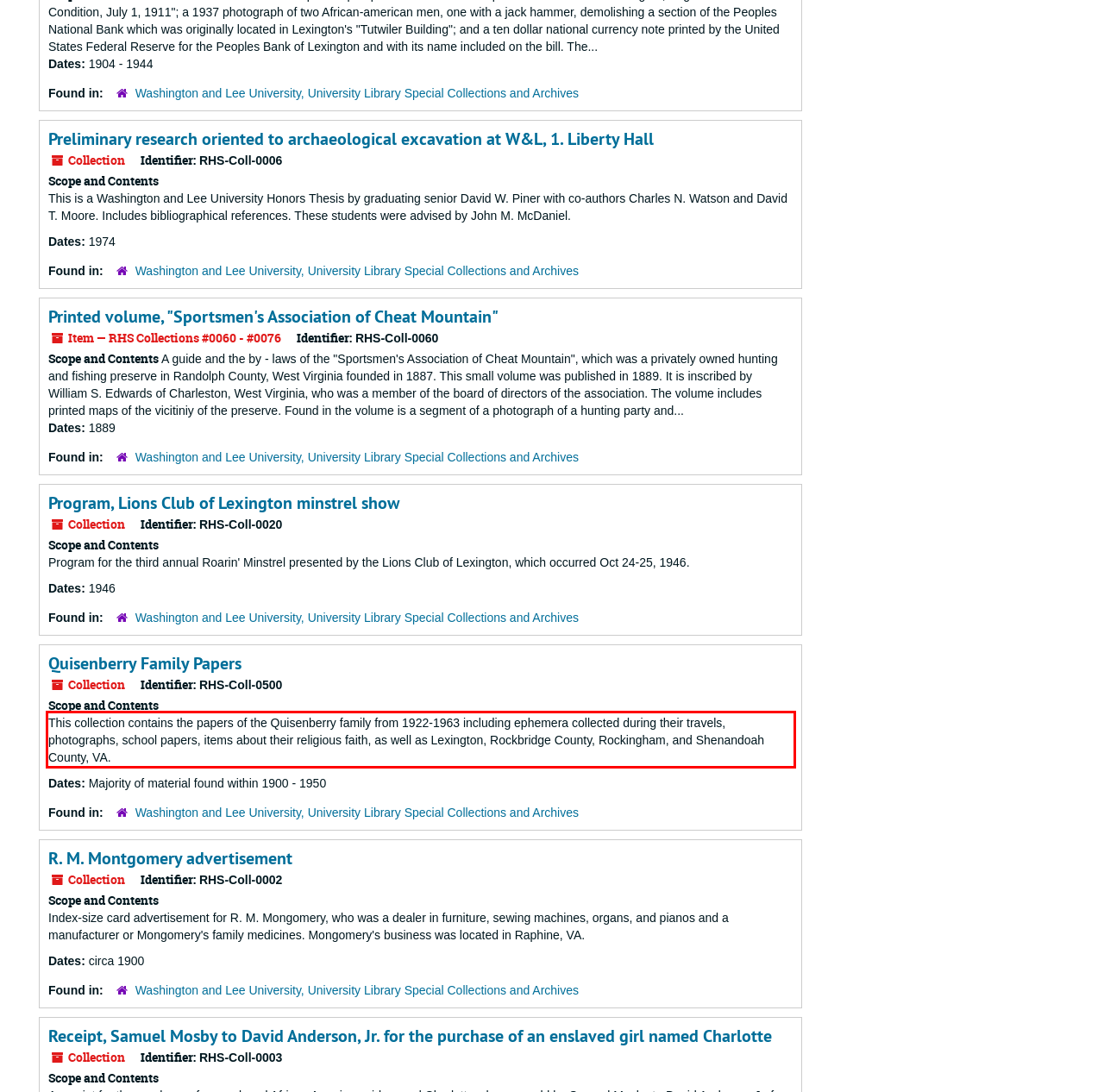Given a screenshot of a webpage with a red bounding box, extract the text content from the UI element inside the red bounding box.

This collection contains the papers of the Quisenberry family from 1922-1963 including ephemera collected during their travels, photographs, school papers, items about their religious faith, as well as Lexington, Rockbridge County, Rockingham, and Shenandoah County, VA.